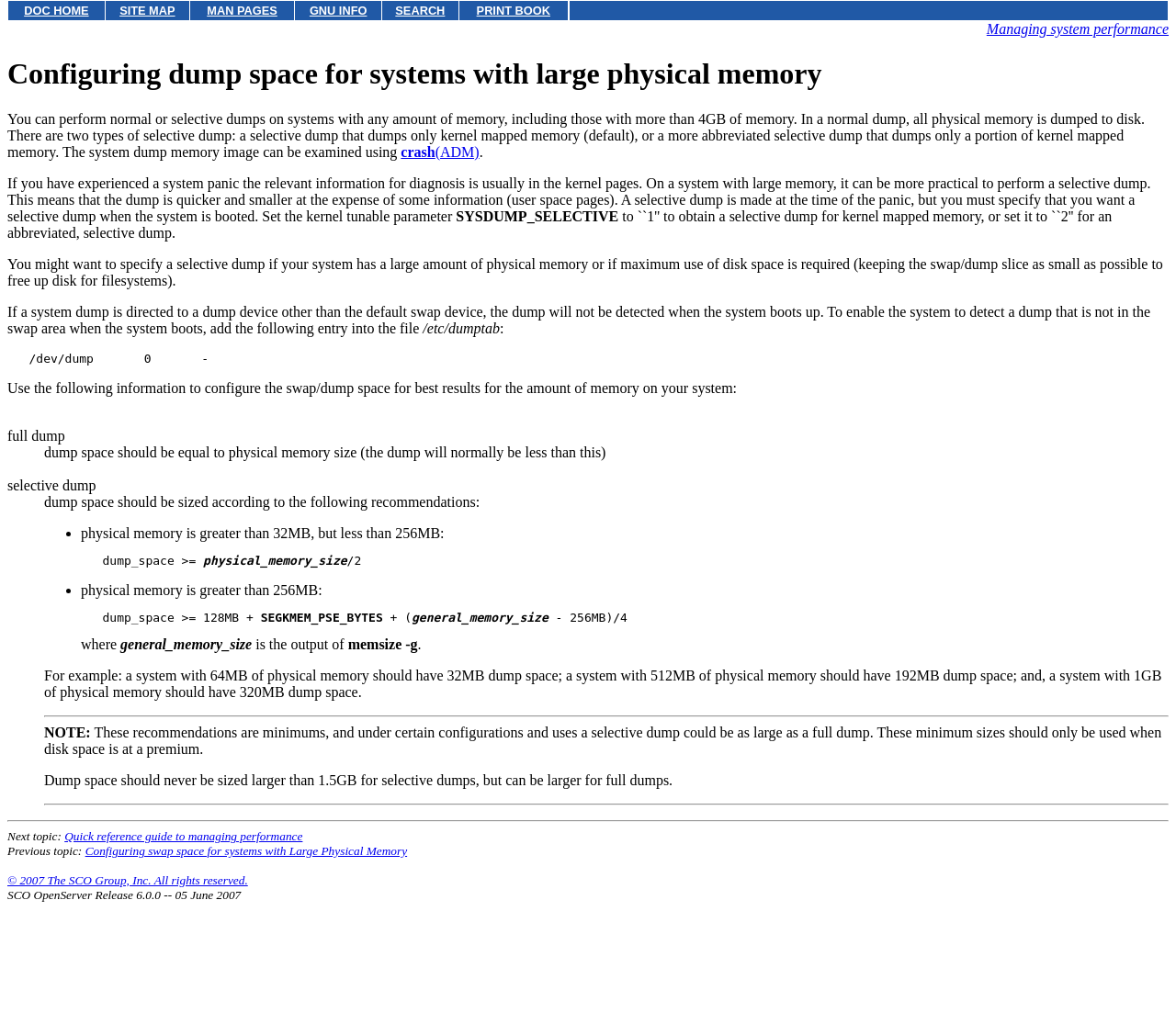Please identify the webpage's heading and generate its text content.

Configuring dump space for systems with large physical memory